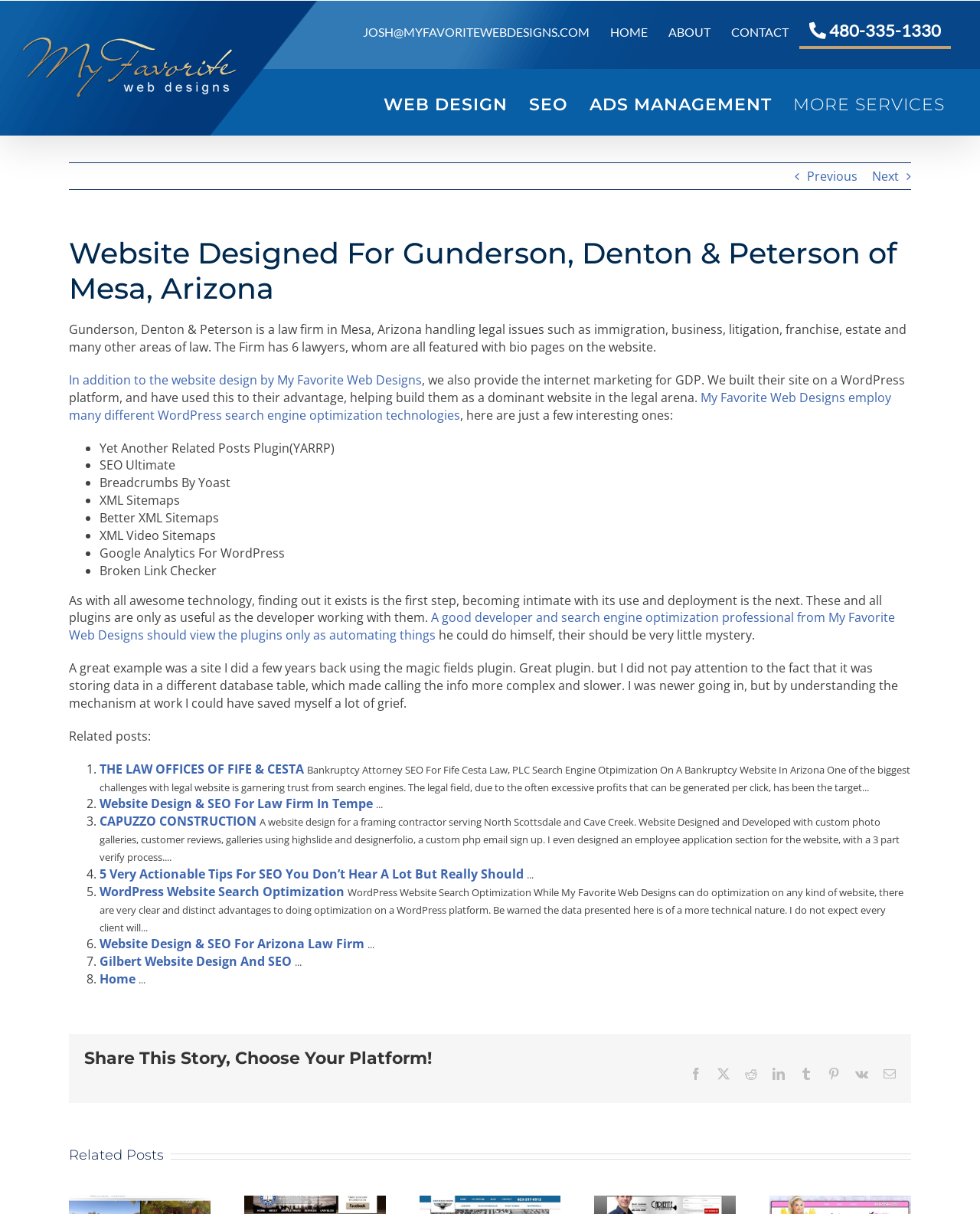How many lawyers are featured on the website?
Look at the image and respond with a one-word or short phrase answer.

6